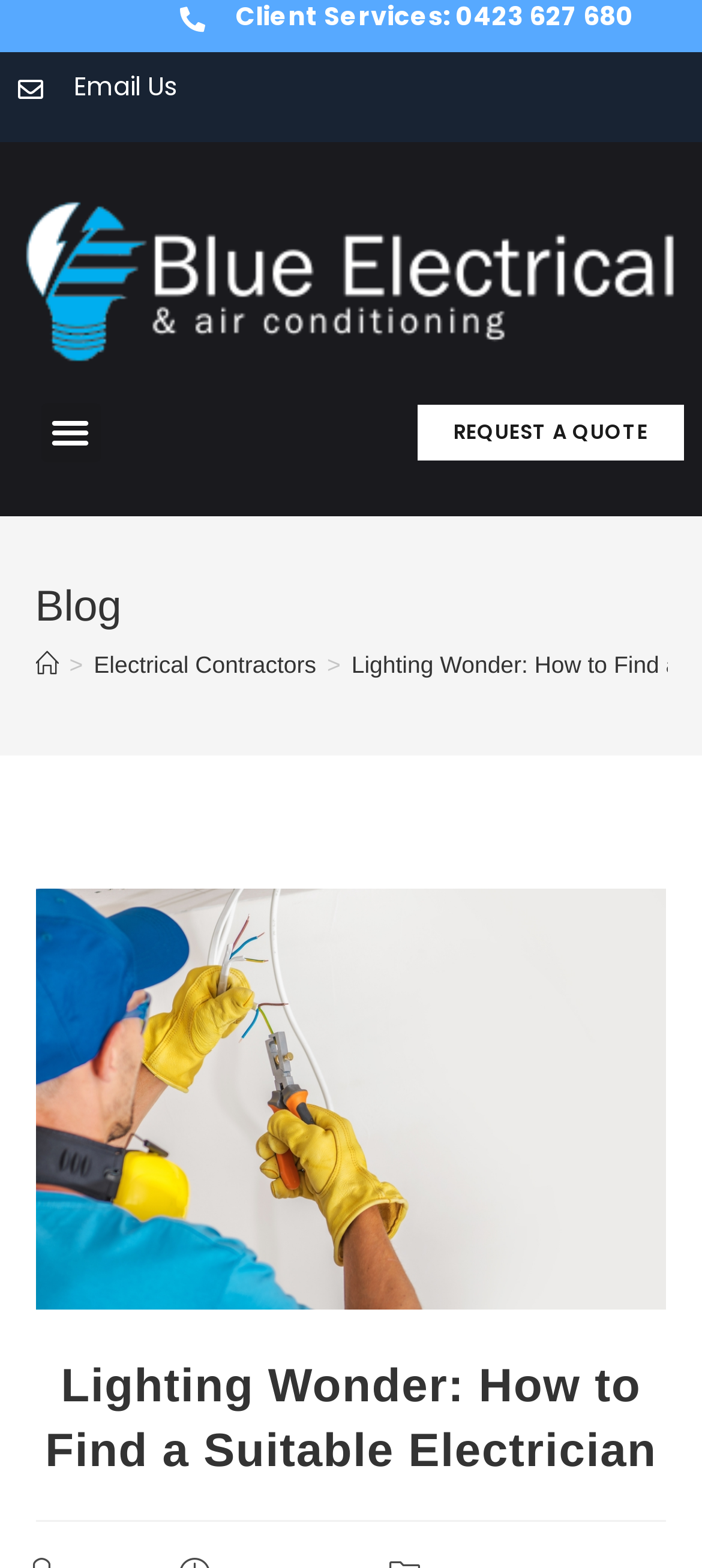What is the current page about?
Could you answer the question in a detailed manner, providing as much information as possible?

I found the topic of the current page by looking at the heading element that says 'Lighting Wonder: How to Find a Suitable Electrician', which suggests that the page is about finding a suitable electrician.